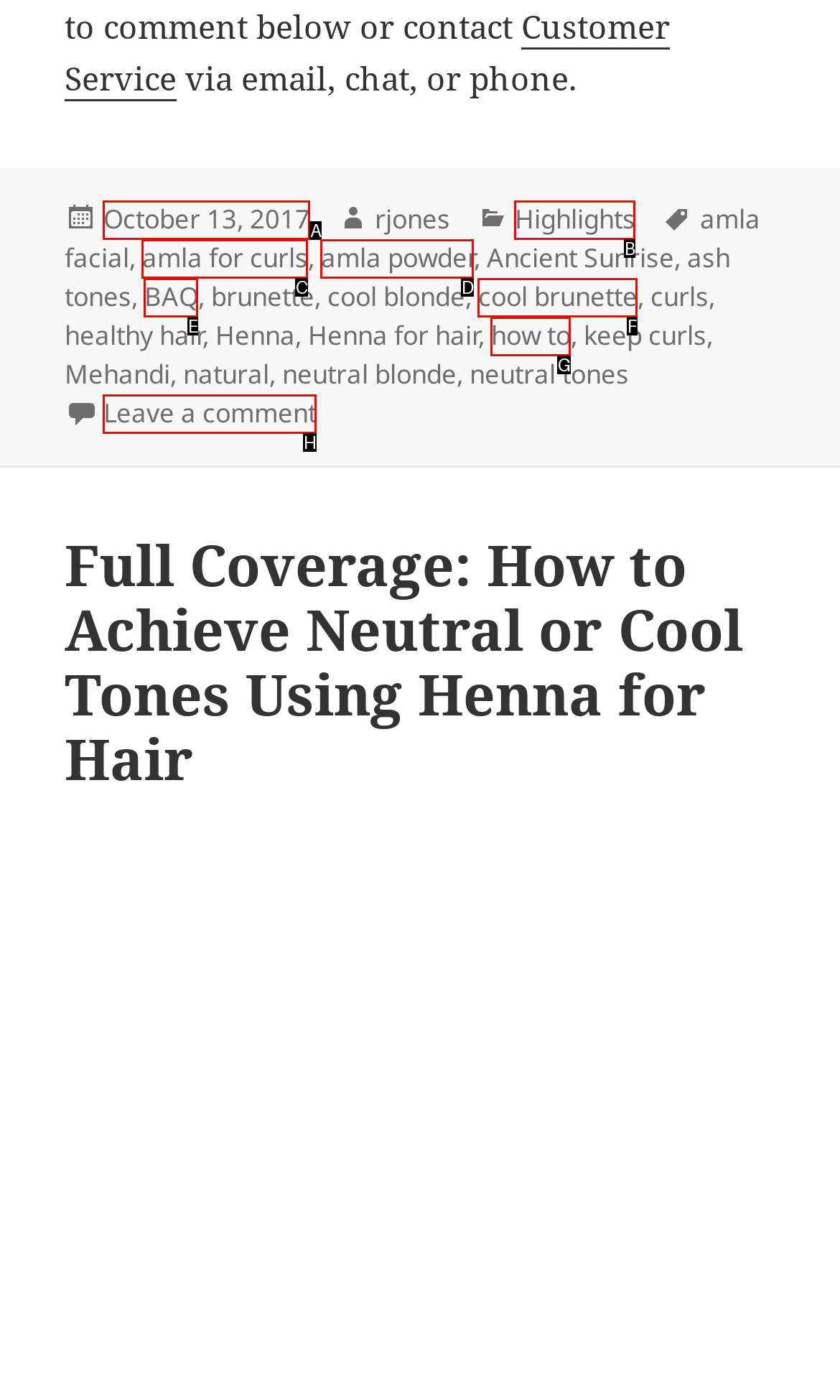Determine which option fits the following description: amla for curls
Answer with the corresponding option's letter directly.

C